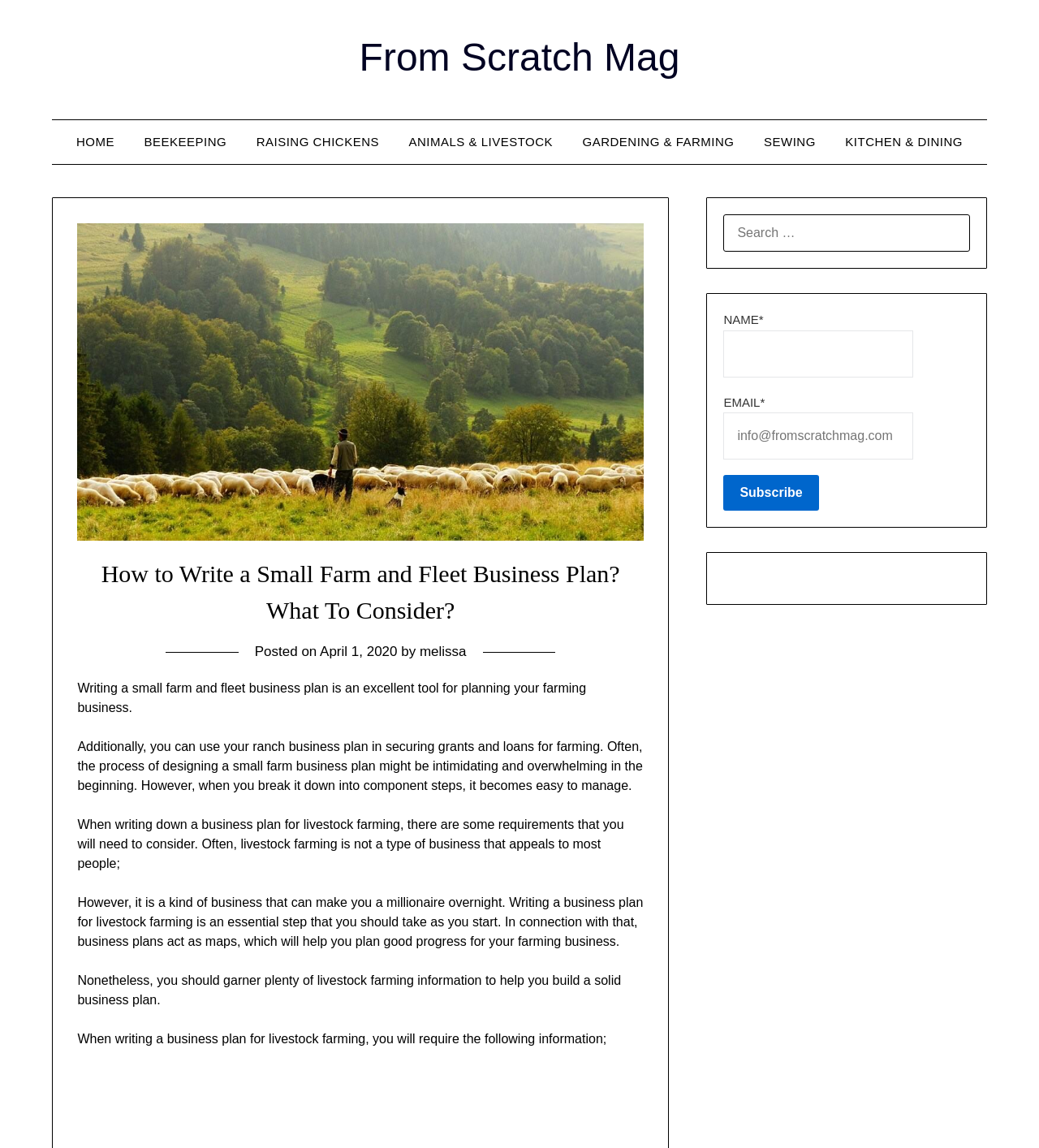Show me the bounding box coordinates of the clickable region to achieve the task as per the instruction: "Click on the 'HOME' link".

[0.061, 0.105, 0.123, 0.143]